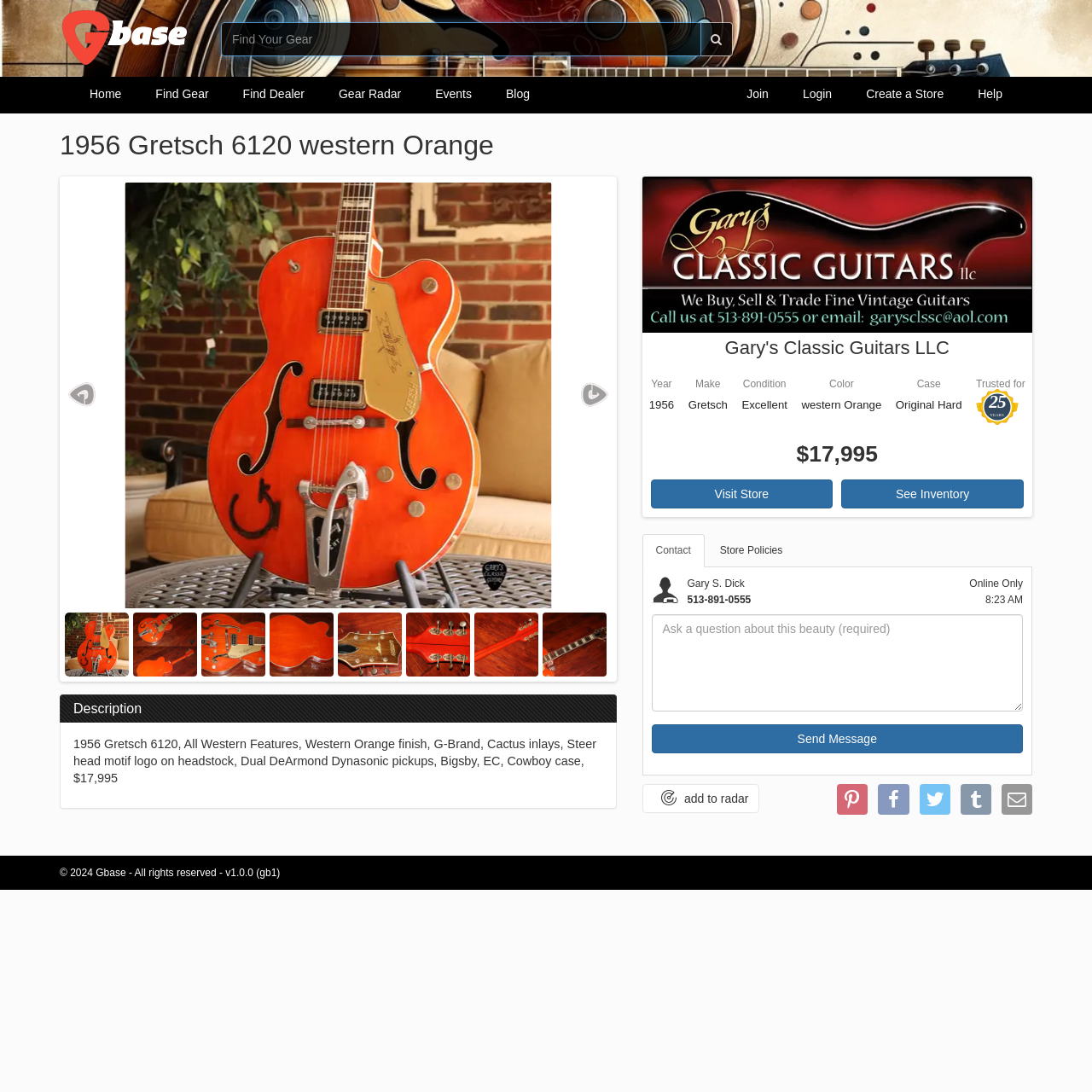Refer to the image contained within the red box, What is the price of the guitar?
 Provide your response as a single word or phrase.

$17,995